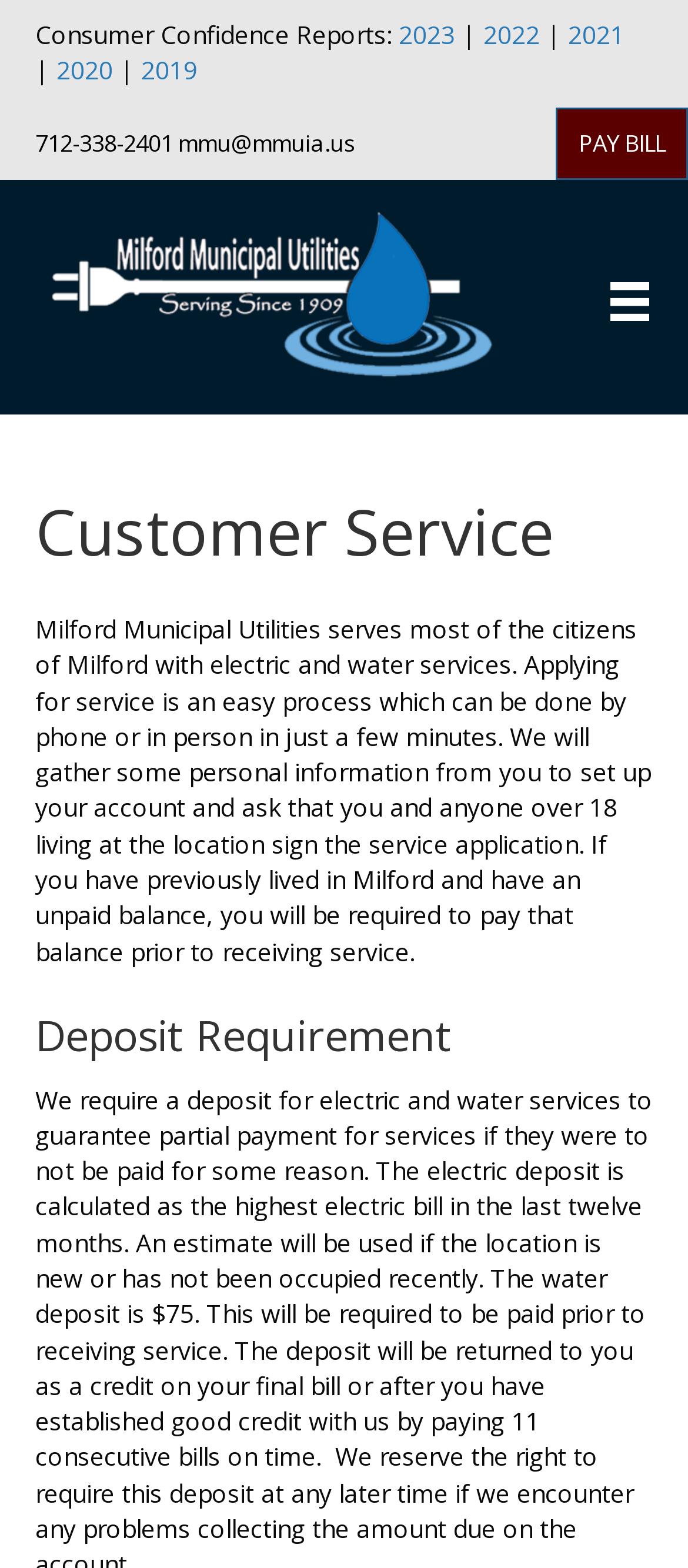Please identify the bounding box coordinates of the element on the webpage that should be clicked to follow this instruction: "Call the phone number". The bounding box coordinates should be given as four float numbers between 0 and 1, formatted as [left, top, right, bottom].

[0.051, 0.081, 0.251, 0.101]